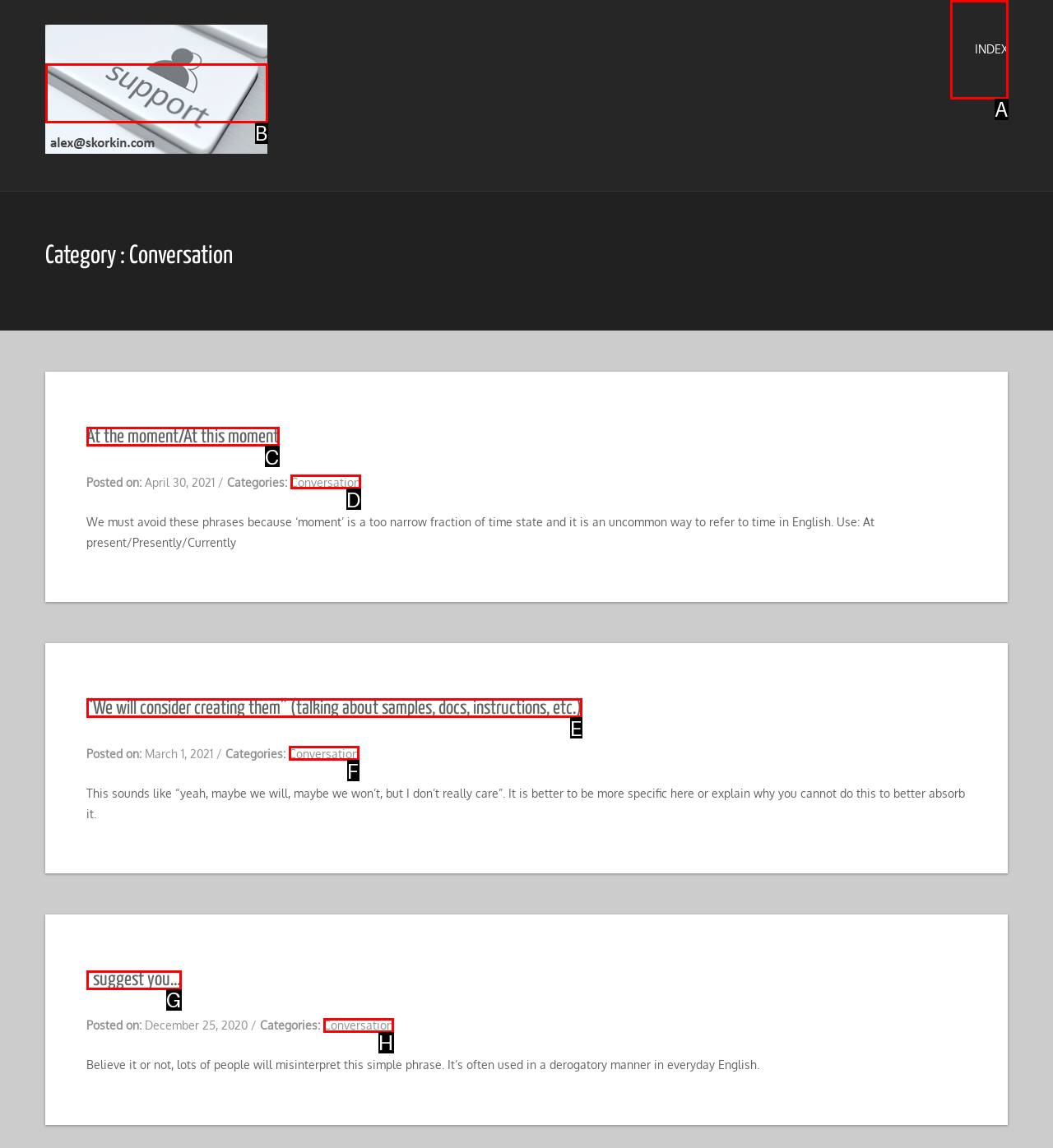Identify which option matches the following description: At the moment/At this moment
Answer by giving the letter of the correct option directly.

C